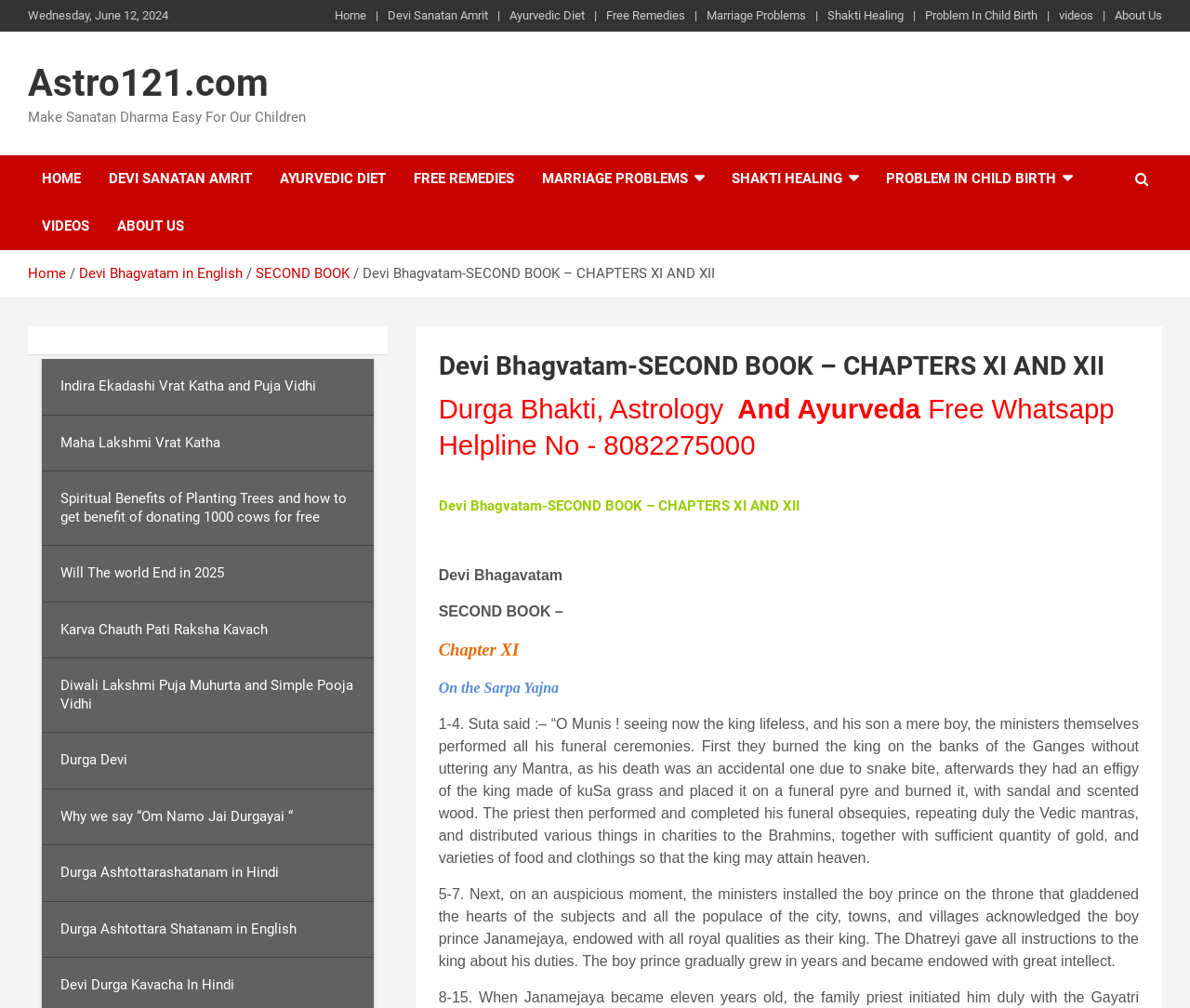From the given element description: "Durga Devi", find the bounding box for the UI element. Provide the coordinates as four float numbers between 0 and 1, in the order [left, top, right, bottom].

[0.035, 0.727, 0.314, 0.783]